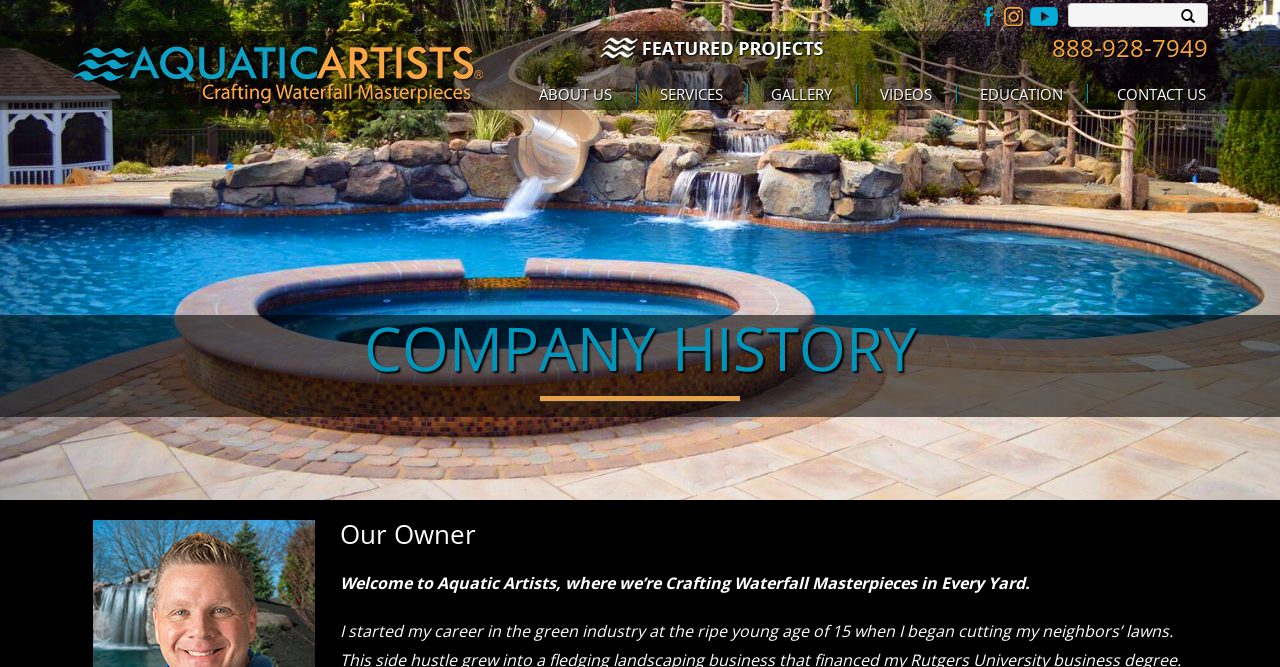Identify the bounding box coordinates of the element to click to follow this instruction: 'Learn about the company history'. Ensure the coordinates are four float values between 0 and 1, provided as [left, top, right, bottom].

[0.0, 0.472, 1.0, 0.625]